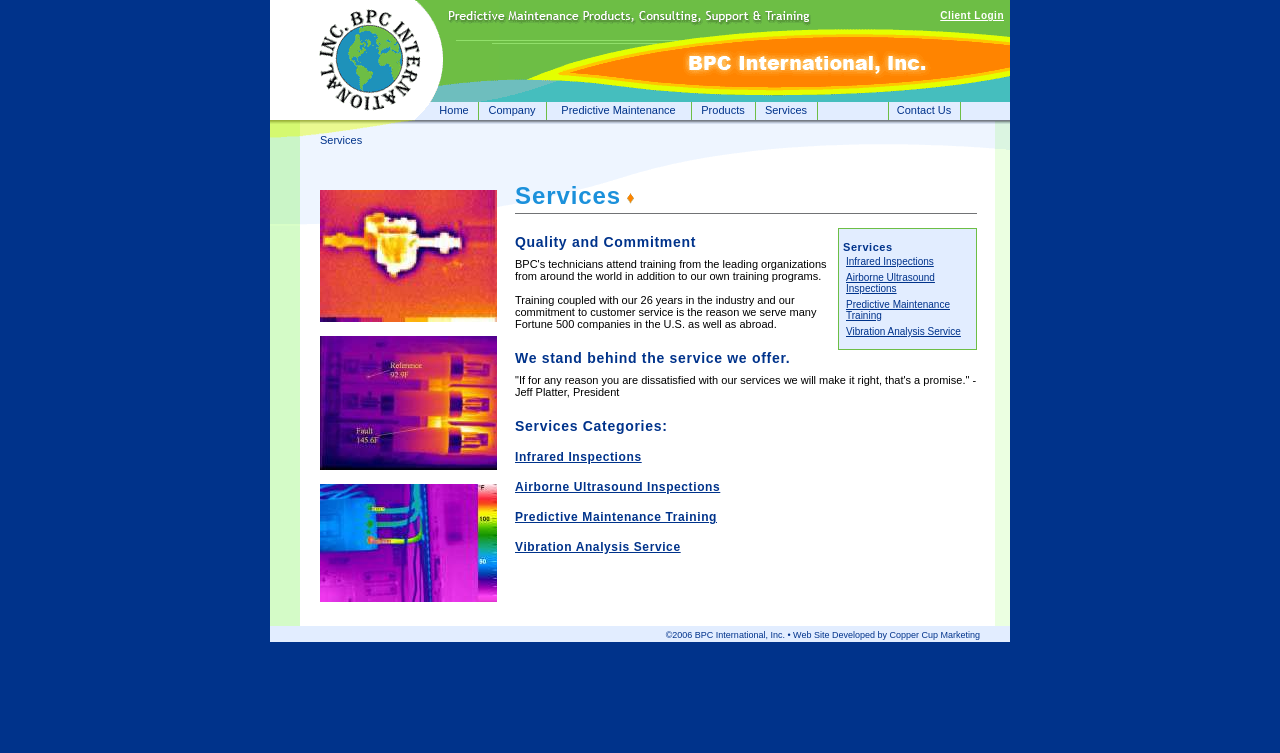Please identify the bounding box coordinates of the element that needs to be clicked to execute the following command: "View Infrared Inspections". Provide the bounding box using four float numbers between 0 and 1, formatted as [left, top, right, bottom].

[0.661, 0.34, 0.73, 0.355]